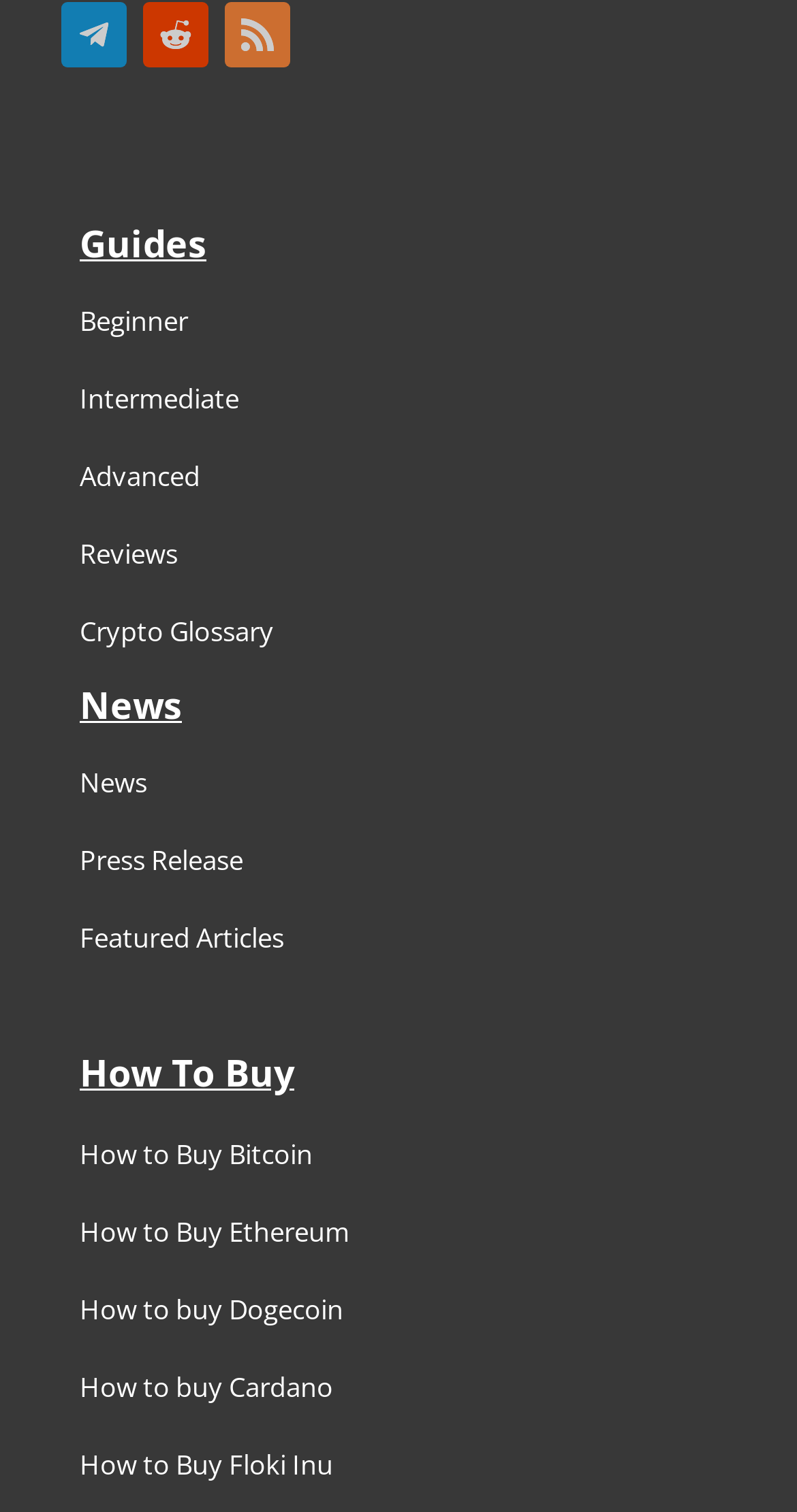Using the information from the screenshot, answer the following question thoroughly:
How many cryptocurrency-related links are there?

By analyzing the webpage, I found that there are five cryptocurrency-related links: How to Buy Bitcoin, How to Buy Ethereum, How to buy Dogecoin, How to buy Cardano, and How to Buy Floki Inu.